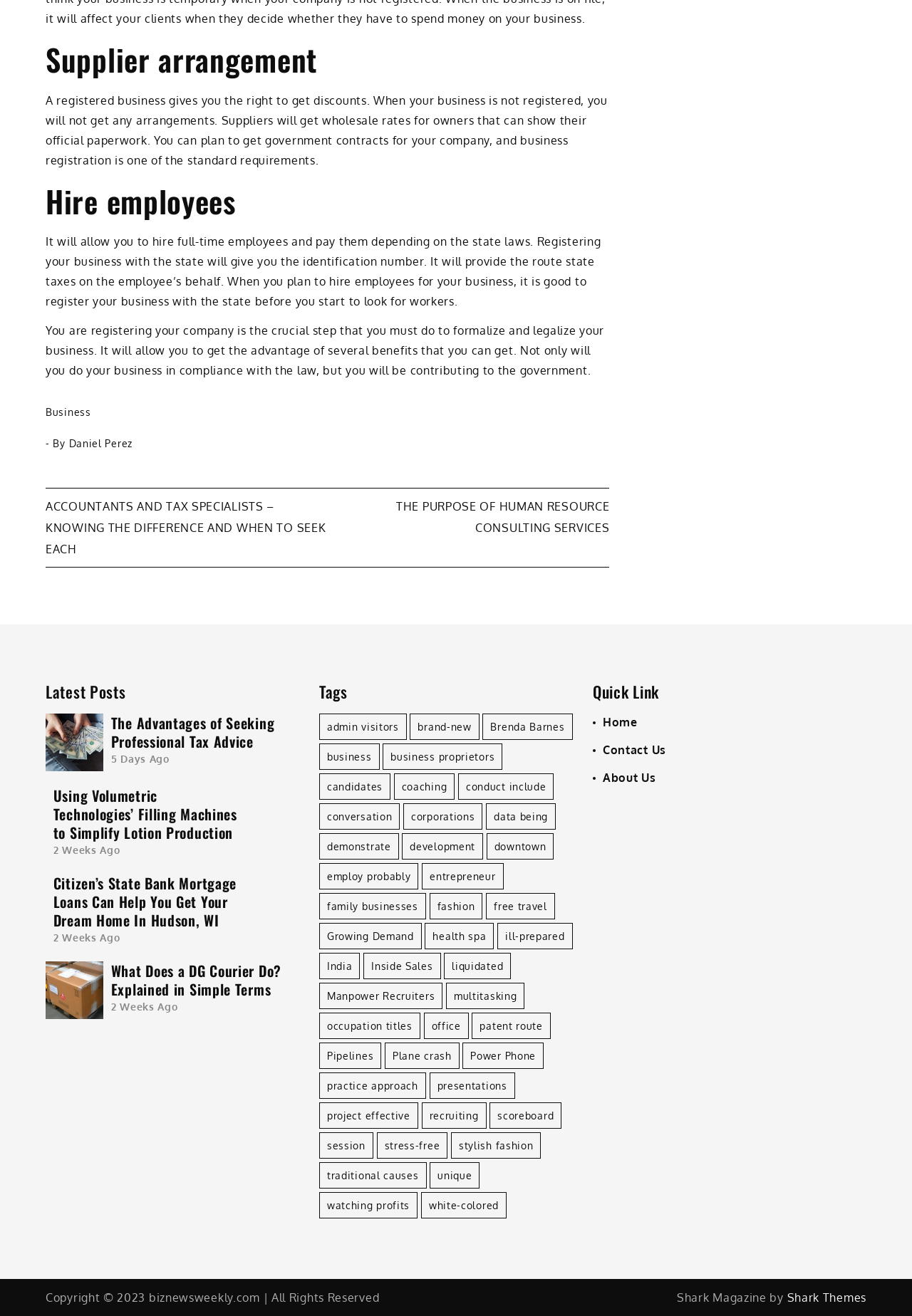Specify the bounding box coordinates of the element's area that should be clicked to execute the given instruction: "Click on 'The Advantages of Seeking Professional Tax Advice'". The coordinates should be four float numbers between 0 and 1, i.e., [left, top, right, bottom].

[0.05, 0.558, 0.113, 0.569]